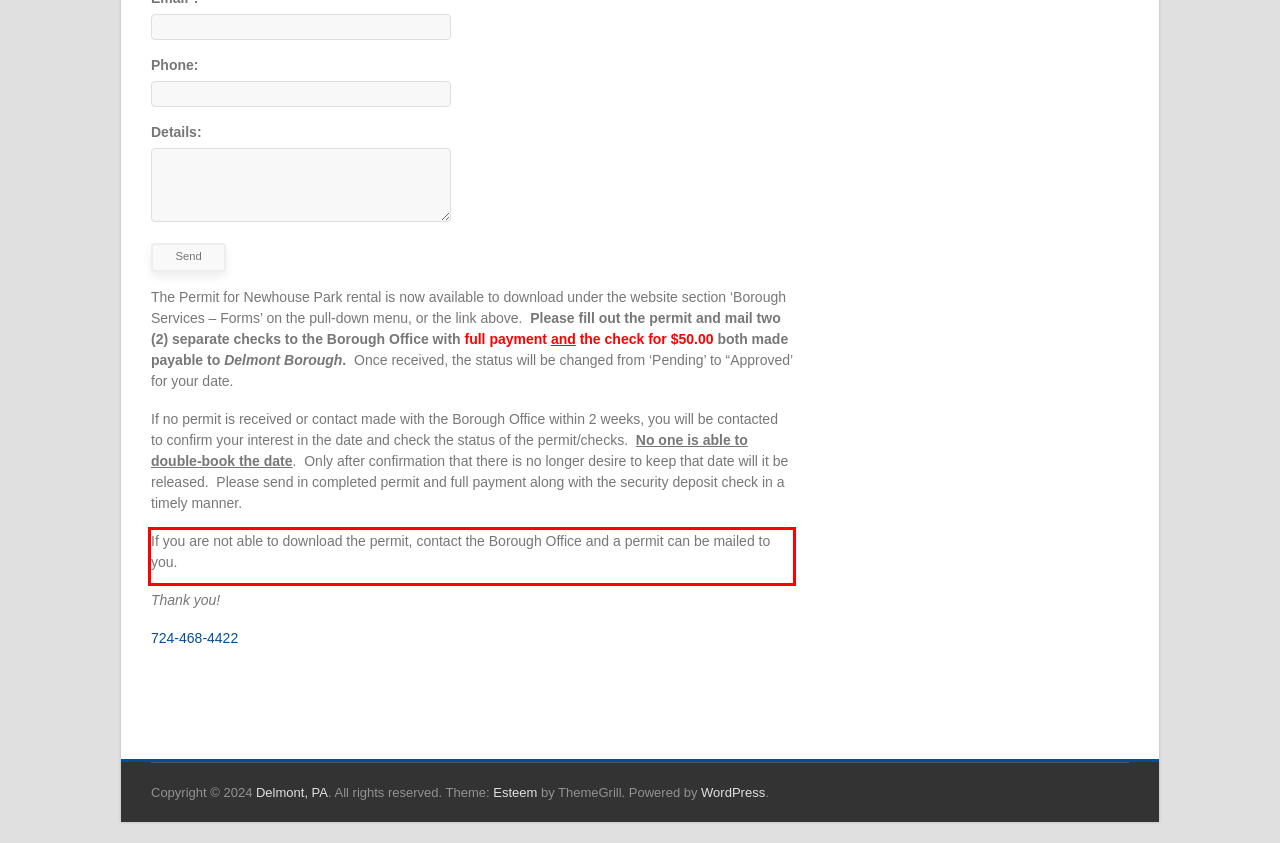Using the provided screenshot of a webpage, recognize the text inside the red rectangle bounding box by performing OCR.

If you are not able to download the permit, contact the Borough Office and a permit can be mailed to you.